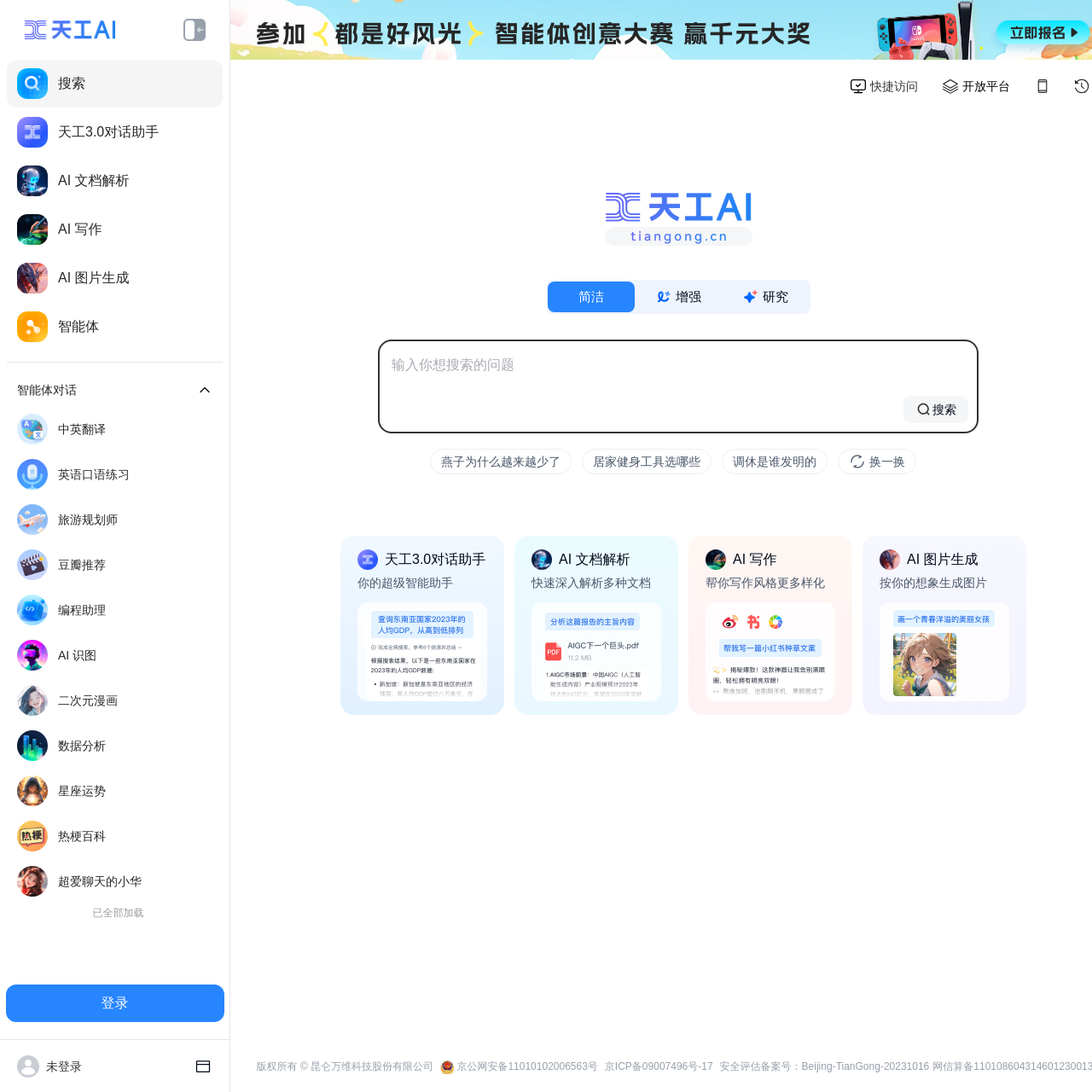Please identify the bounding box coordinates of the element that needs to be clicked to perform the following instruction: "Search for something".

[0.359, 0.325, 0.884, 0.344]